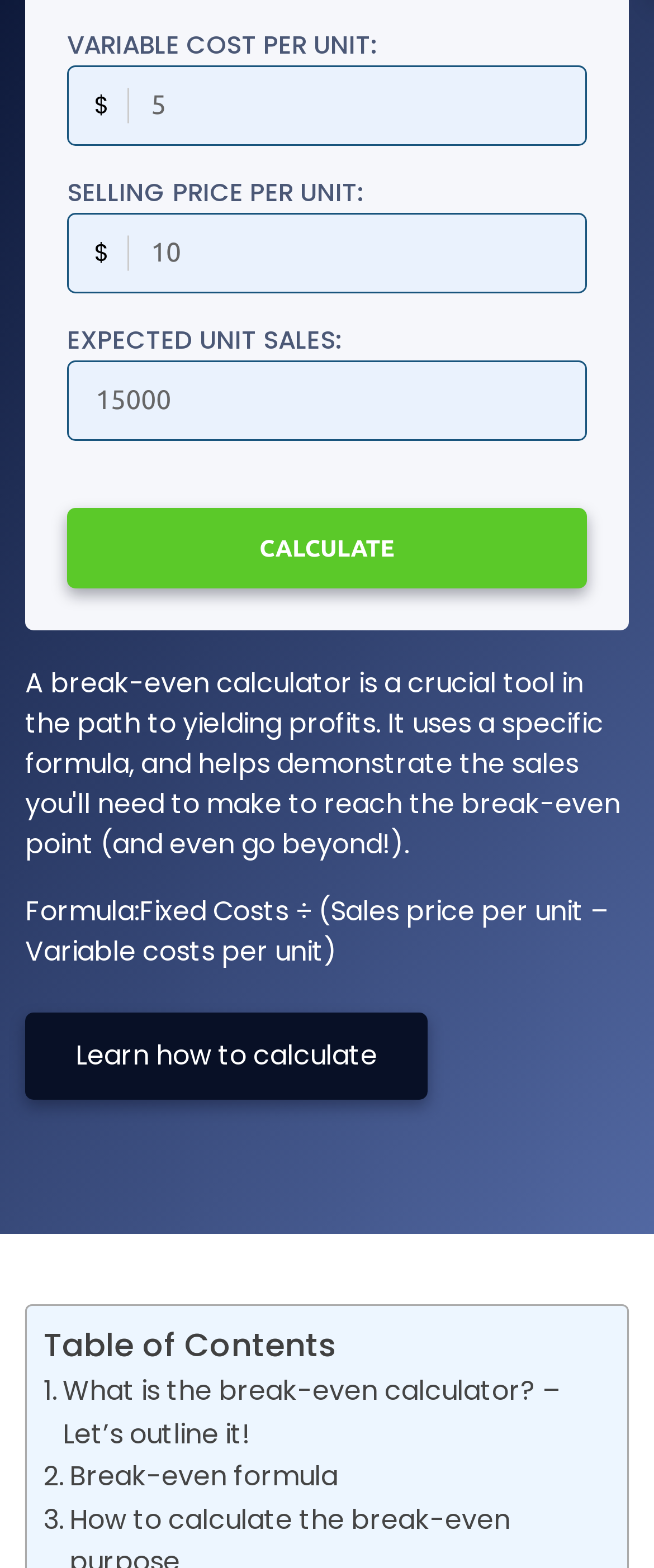Identify the bounding box of the UI element described as follows: "Break-even formula". Provide the coordinates as four float numbers in the range of 0 to 1 [left, top, right, bottom].

[0.067, 0.928, 0.516, 0.956]